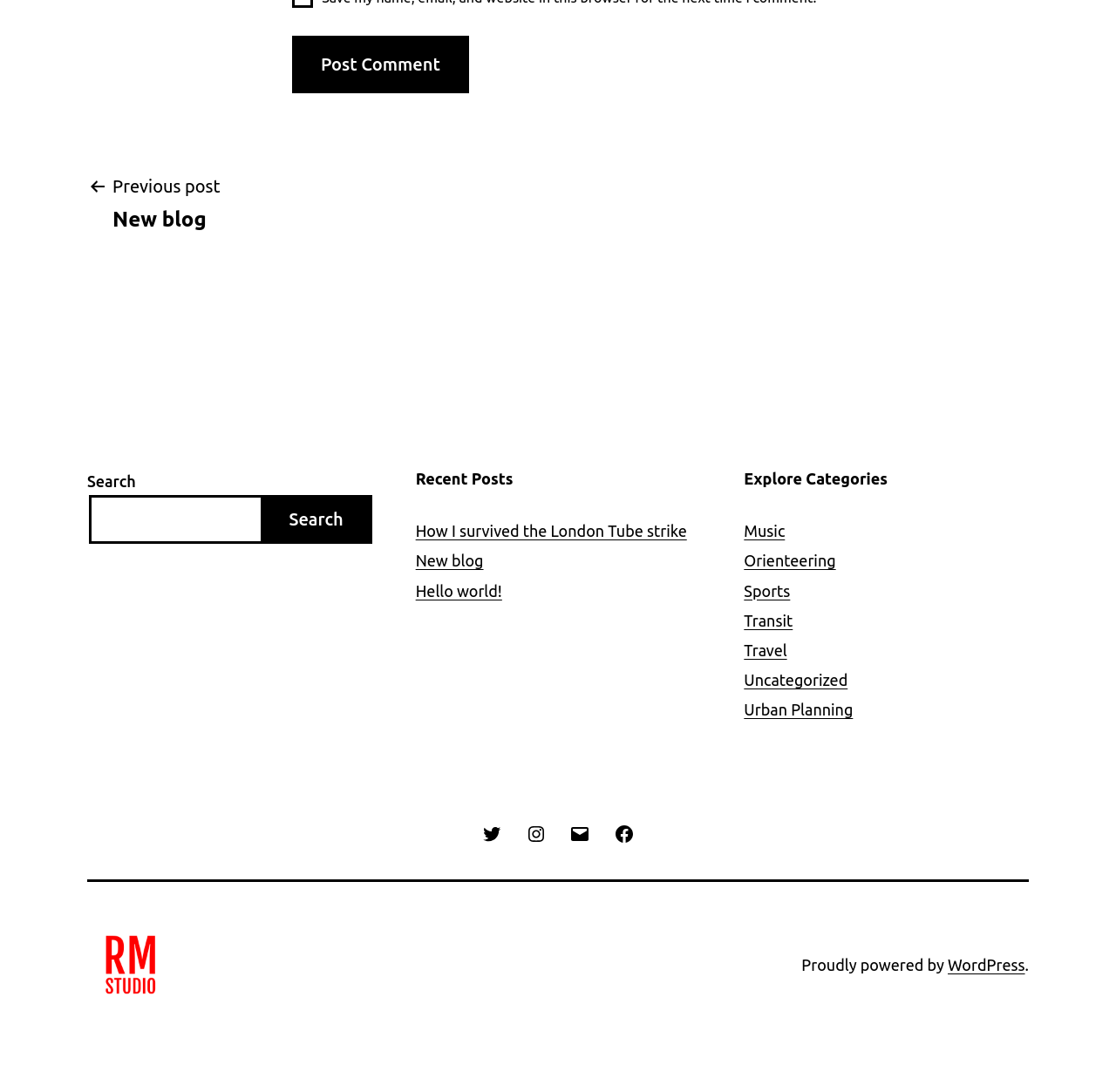How many social media links are there?
Please provide a single word or phrase as your answer based on the image.

4